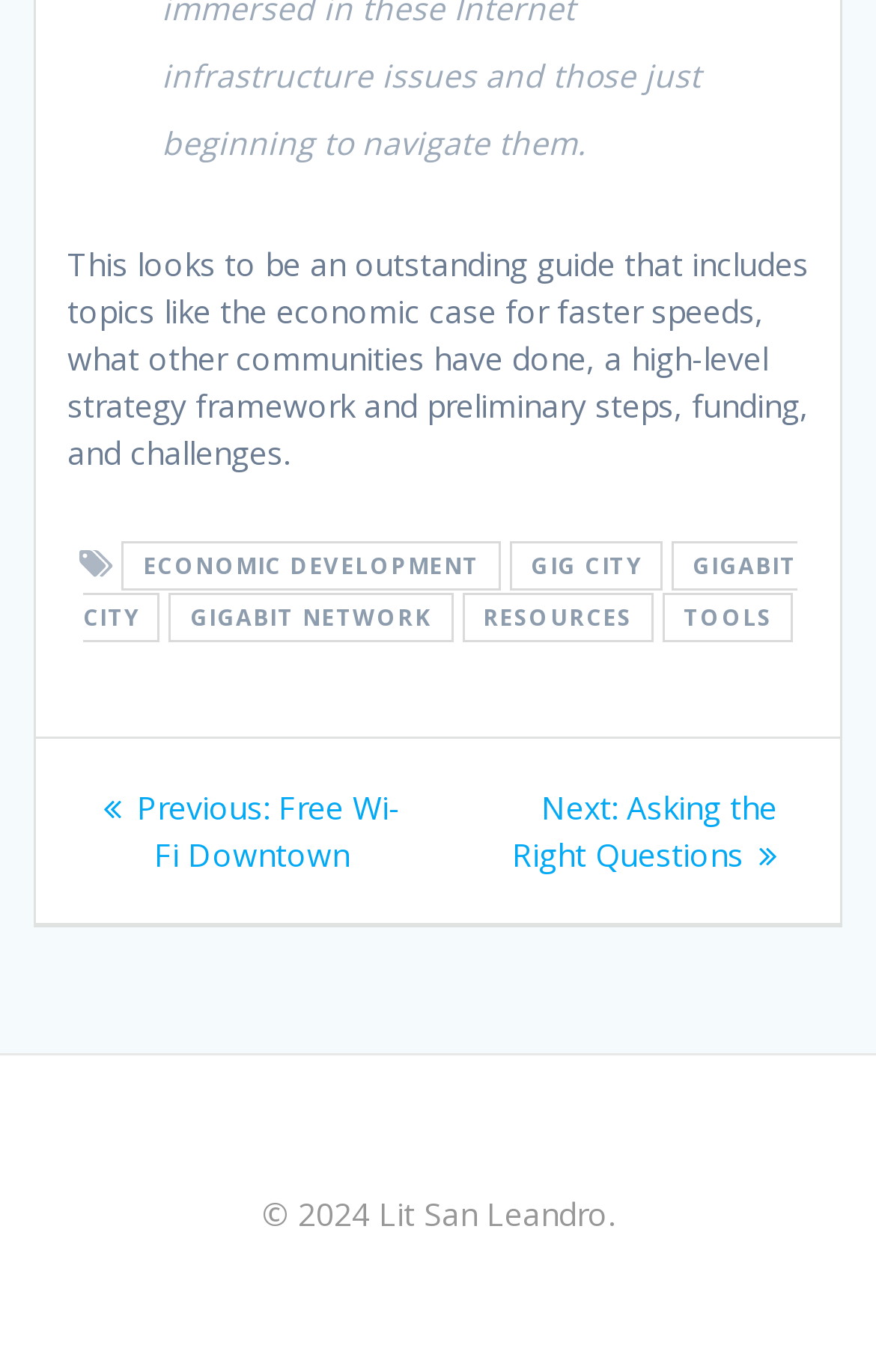Refer to the image and provide an in-depth answer to the question:
What are the categories listed at the top of the webpage?

The categories are listed as links at the top of the webpage, and include ECONOMIC DEVELOPMENT, GIG CITY, GIGABIT CITY, GIGABIT NETWORK, RESOURCES, and TOOLS.